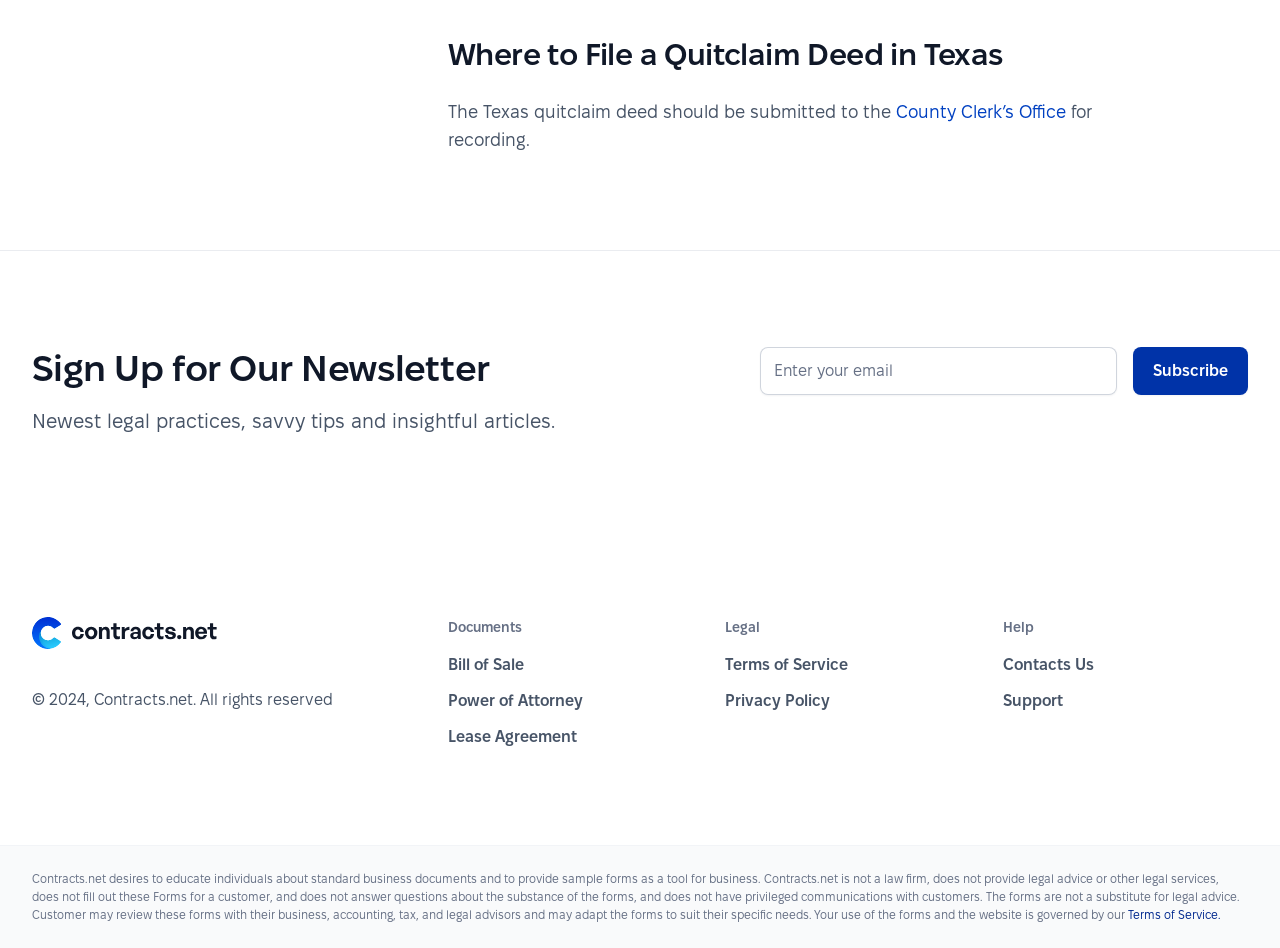Utilize the information from the image to answer the question in detail:
Where should a quitclaim deed be submitted in Texas?

Based on the webpage content, it is mentioned that 'The Texas quitclaim deed should be submitted to the County Clerk’s Office for recording.' This indicates that the County Clerk’s Office is the correct location to submit a quitclaim deed in Texas.